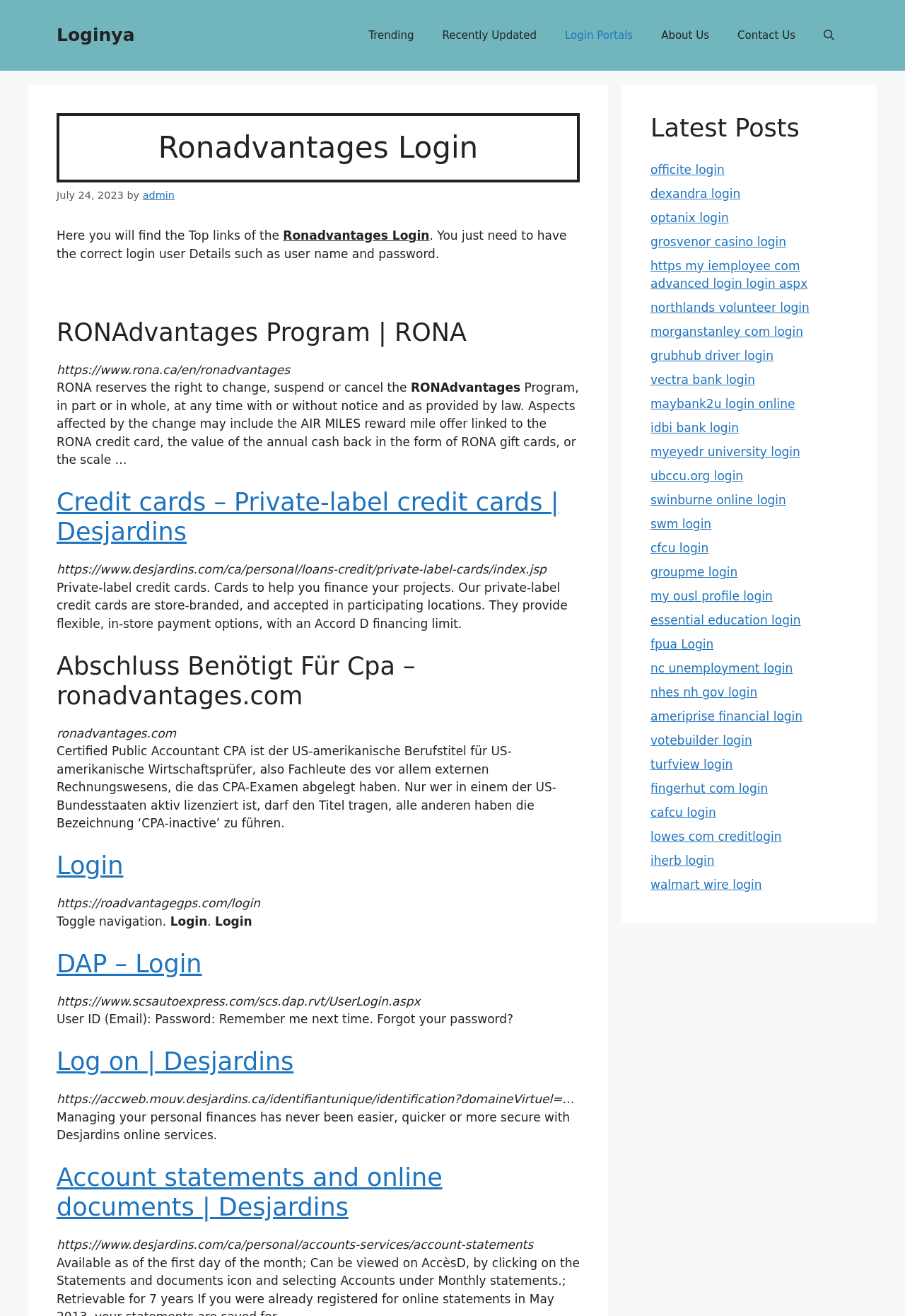Specify the bounding box coordinates of the area to click in order to follow the given instruction: "Open the 'Trending' page."

[0.392, 0.011, 0.473, 0.043]